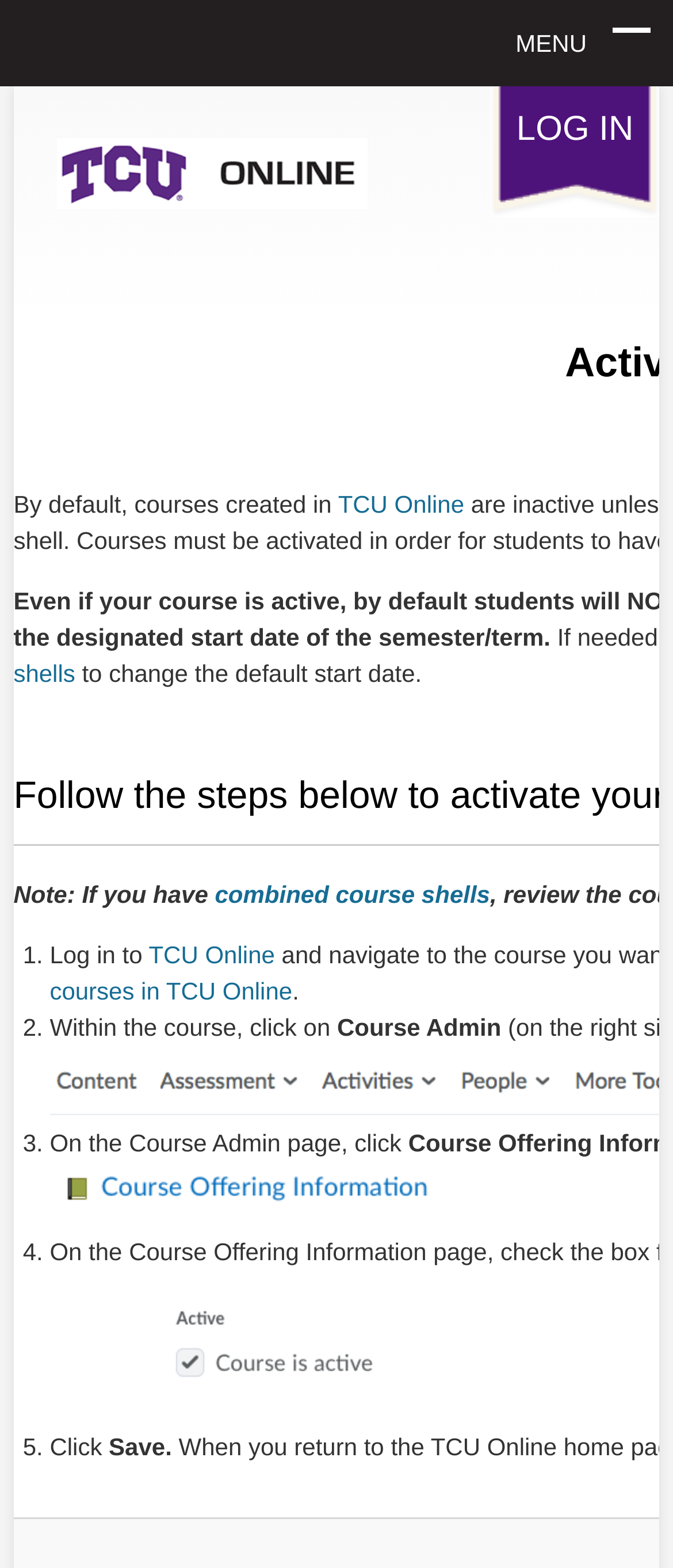Identify the bounding box coordinates of the section that should be clicked to achieve the task described: "Click Course Offering Information".

[0.074, 0.767, 0.658, 0.784]